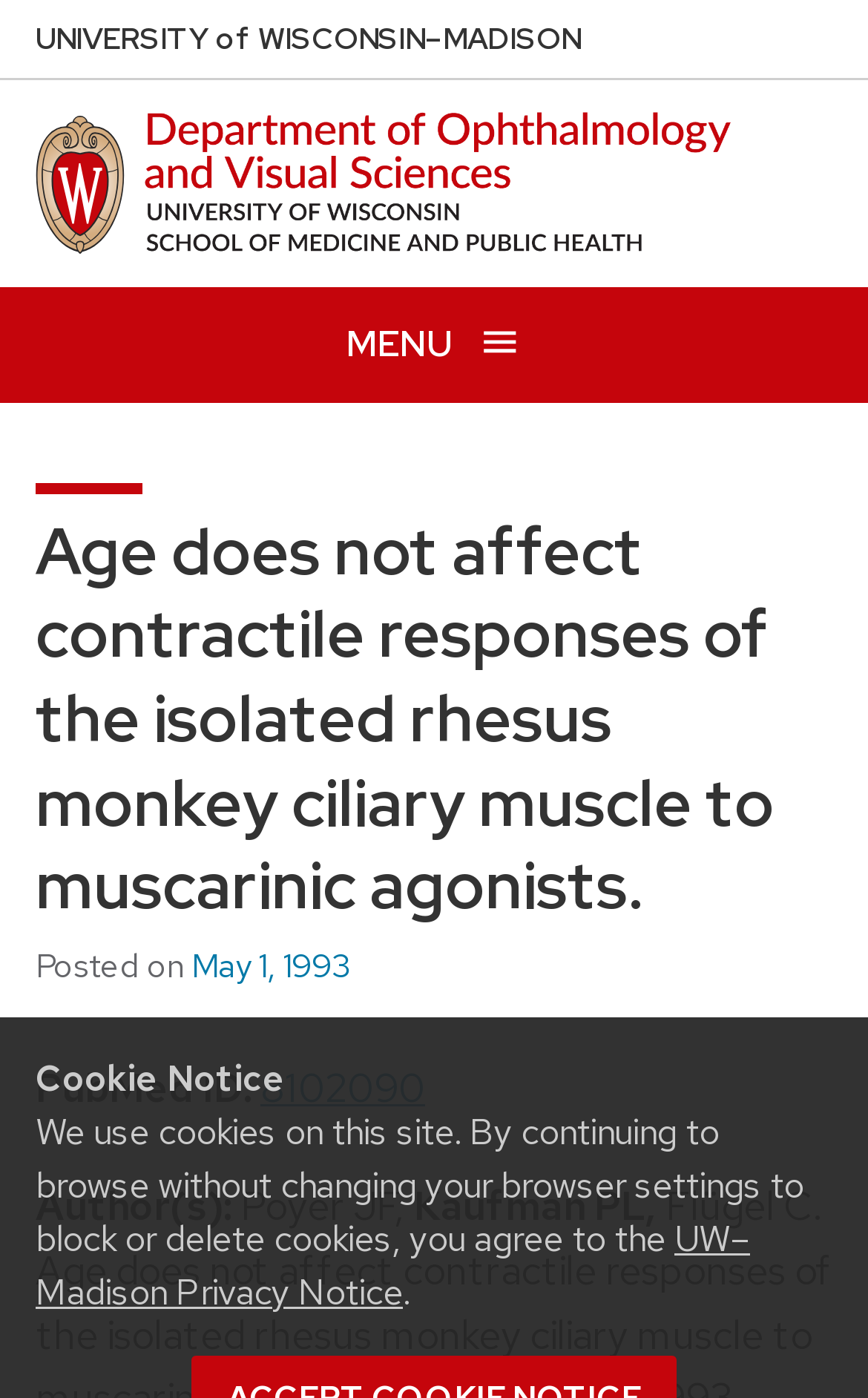What is the publication date of the article?
Answer with a single word or phrase, using the screenshot for reference.

May 1, 1993